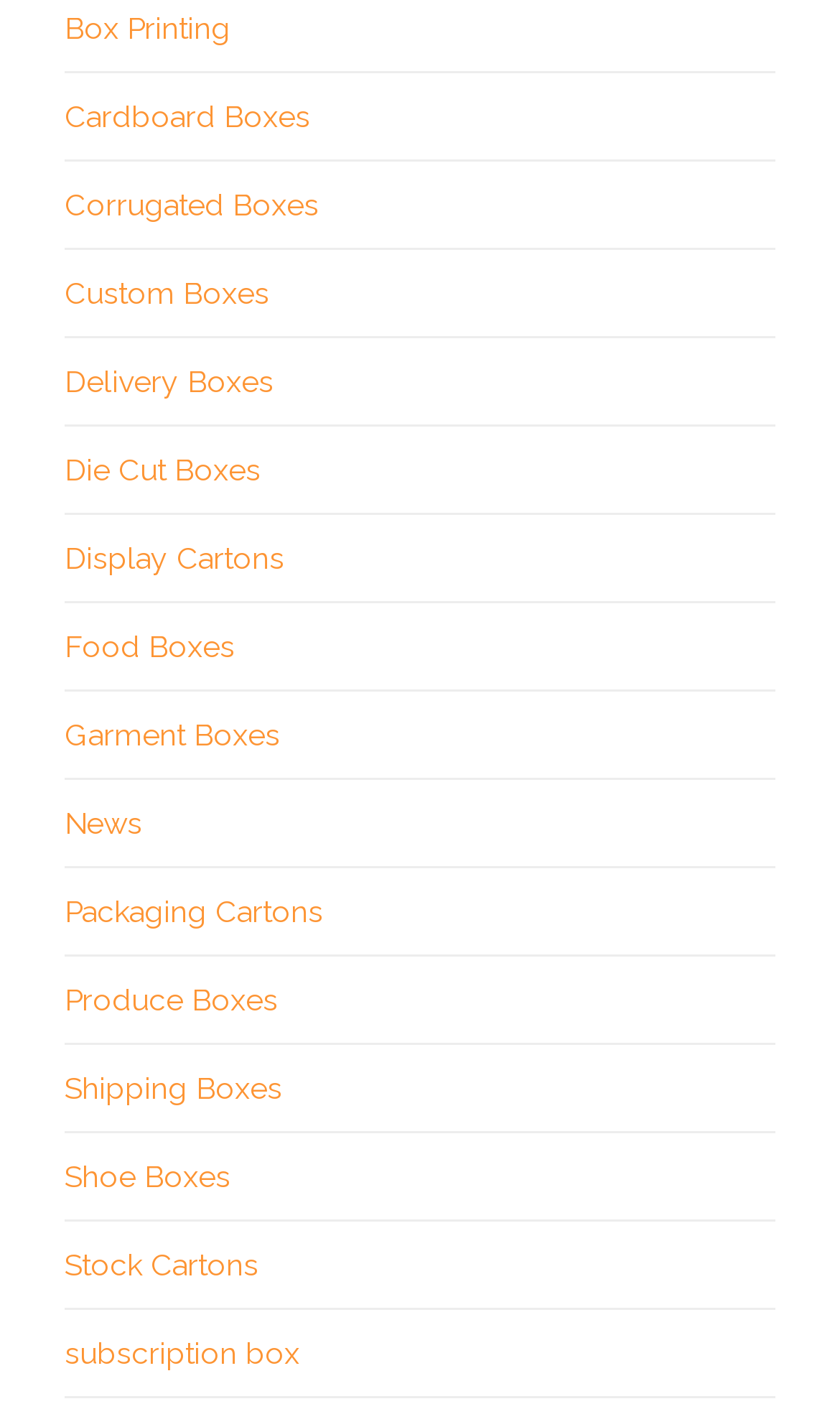Answer the question below in one word or phrase:
Are there any non-box related links on this webpage?

Yes